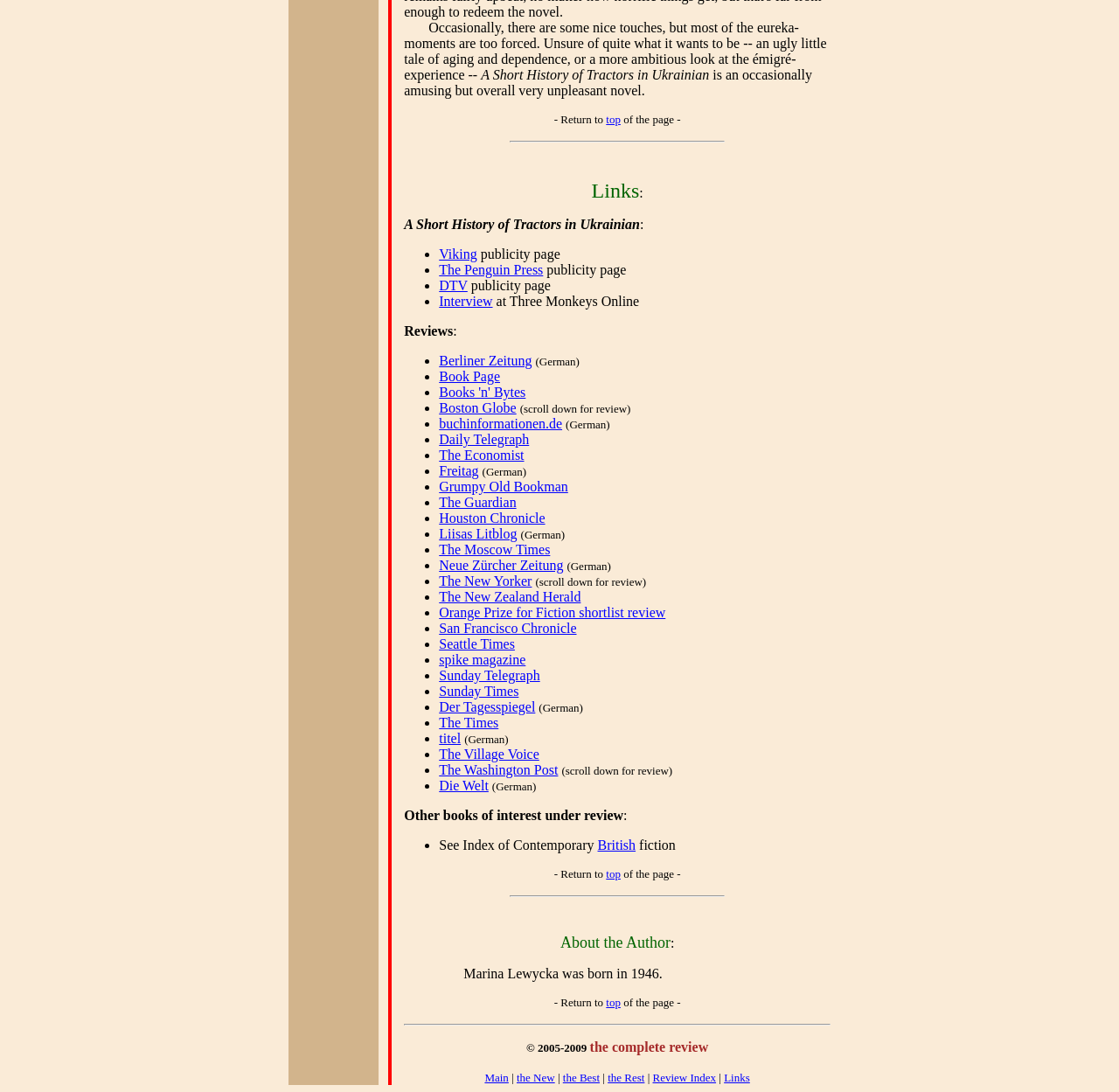Determine the coordinates of the bounding box that should be clicked to complete the instruction: "Click on the 'Reading for Pleasure' link". The coordinates should be represented by four float numbers between 0 and 1: [left, top, right, bottom].

None